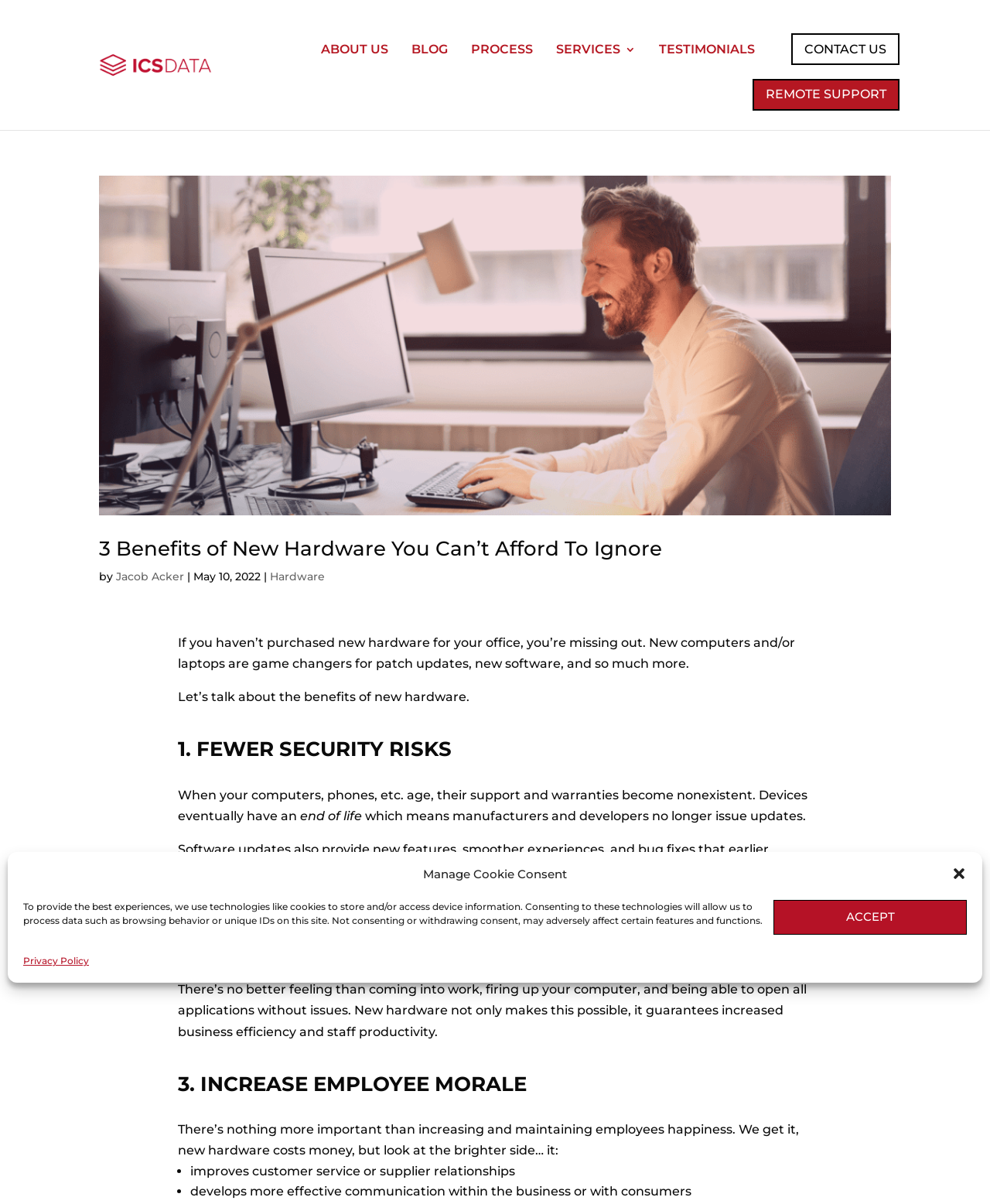Identify the bounding box coordinates of the region that needs to be clicked to carry out this instruction: "Click the ICS Data Logo". Provide these coordinates as four float numbers ranging from 0 to 1, i.e., [left, top, right, bottom].

[0.1, 0.021, 0.214, 0.088]